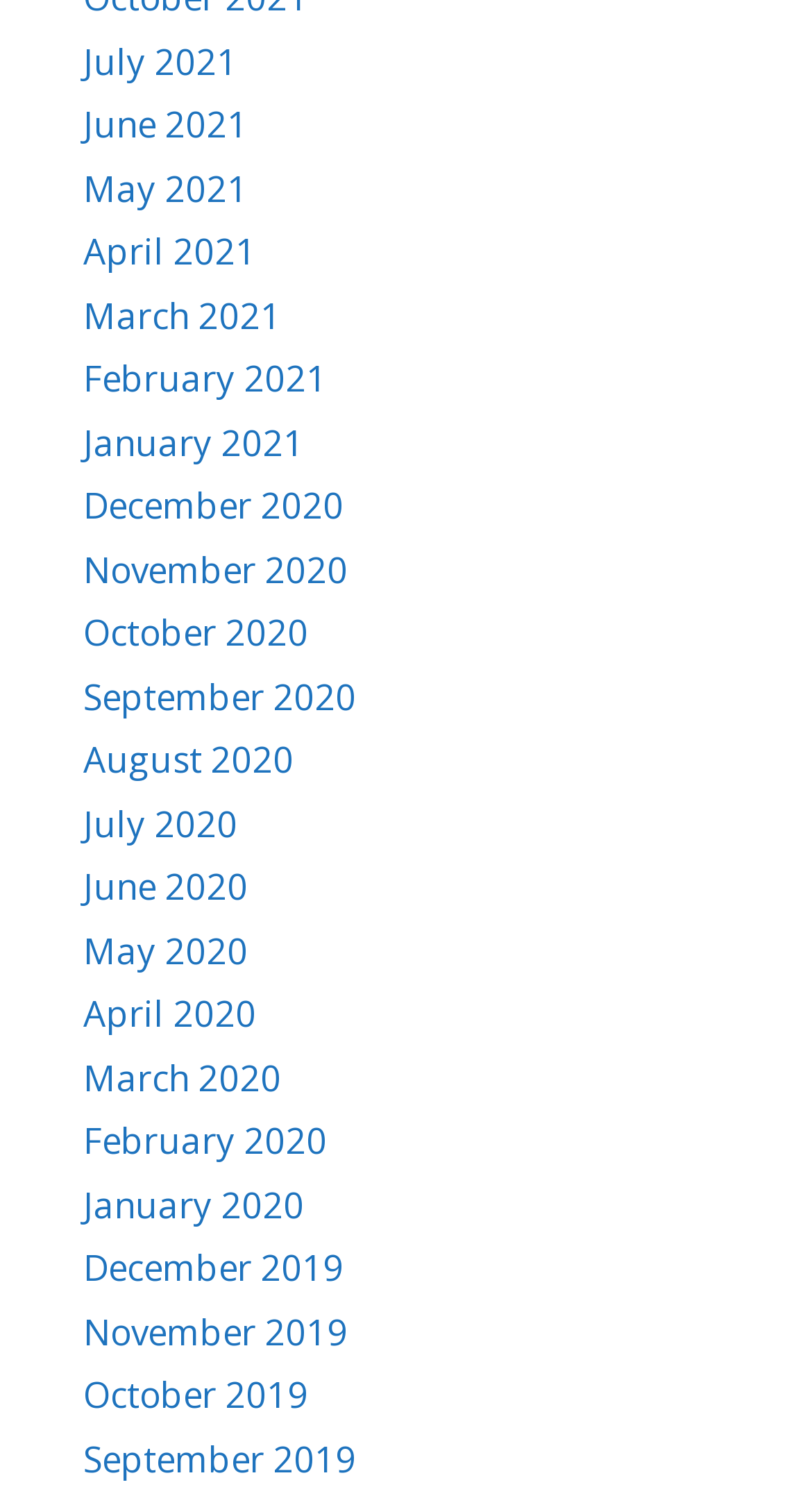Please provide a one-word or short phrase answer to the question:
Are the links sorted in chronological order?

Yes